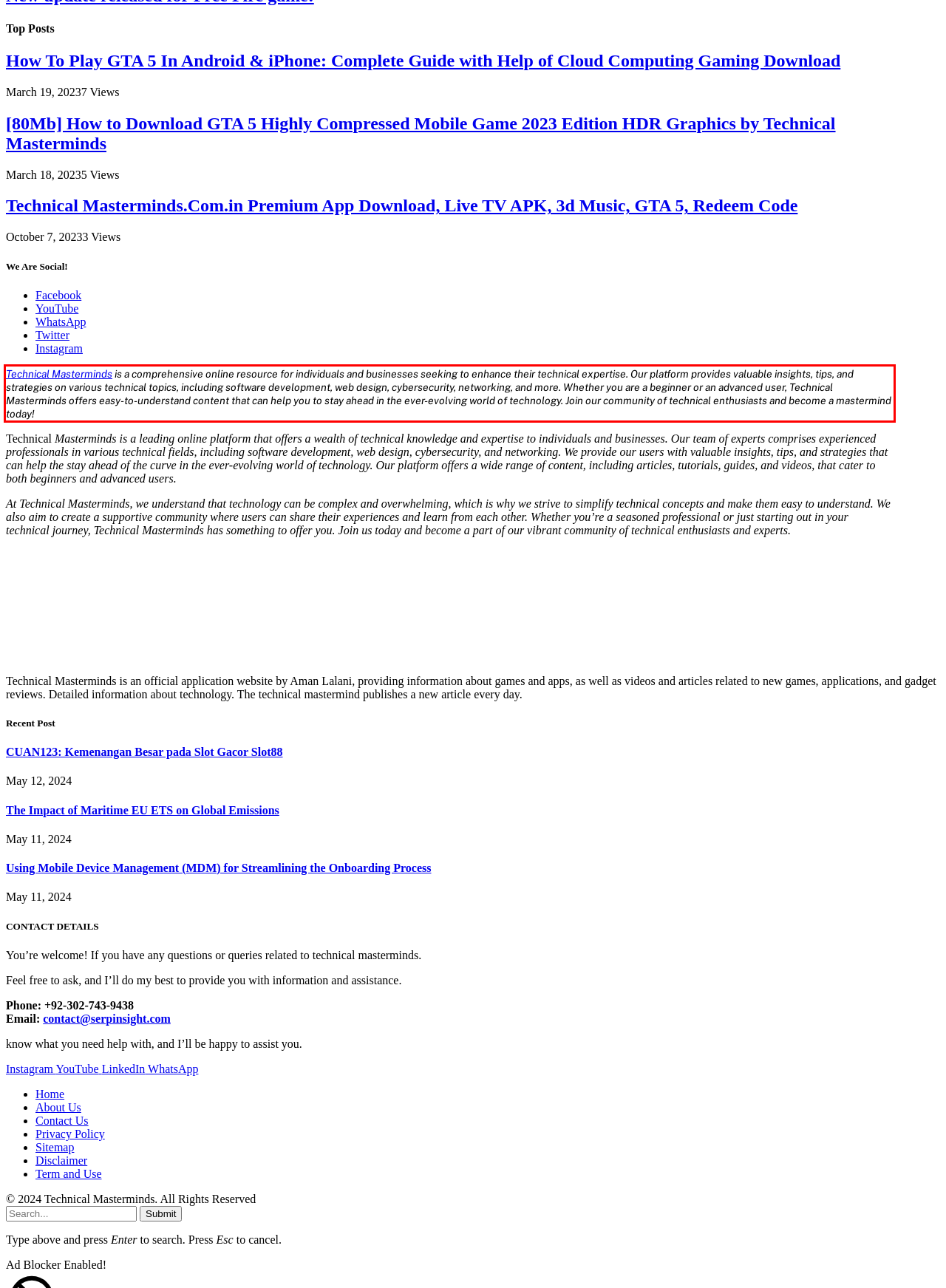Please identify the text within the red rectangular bounding box in the provided webpage screenshot.

Technical Masterminds is a comprehensive online resource for individuals and businesses seeking to enhance their technical expertise. Our platform provides valuable insights, tips, and strategies on various technical topics, including software development, web design, cybersecurity, networking, and more. Whether you are a beginner or an advanced user, Technical Masterminds offers easy-to-understand content that can help you to stay ahead in the ever-evolving world of technology. Join our community of technical enthusiasts and become a mastermind today!